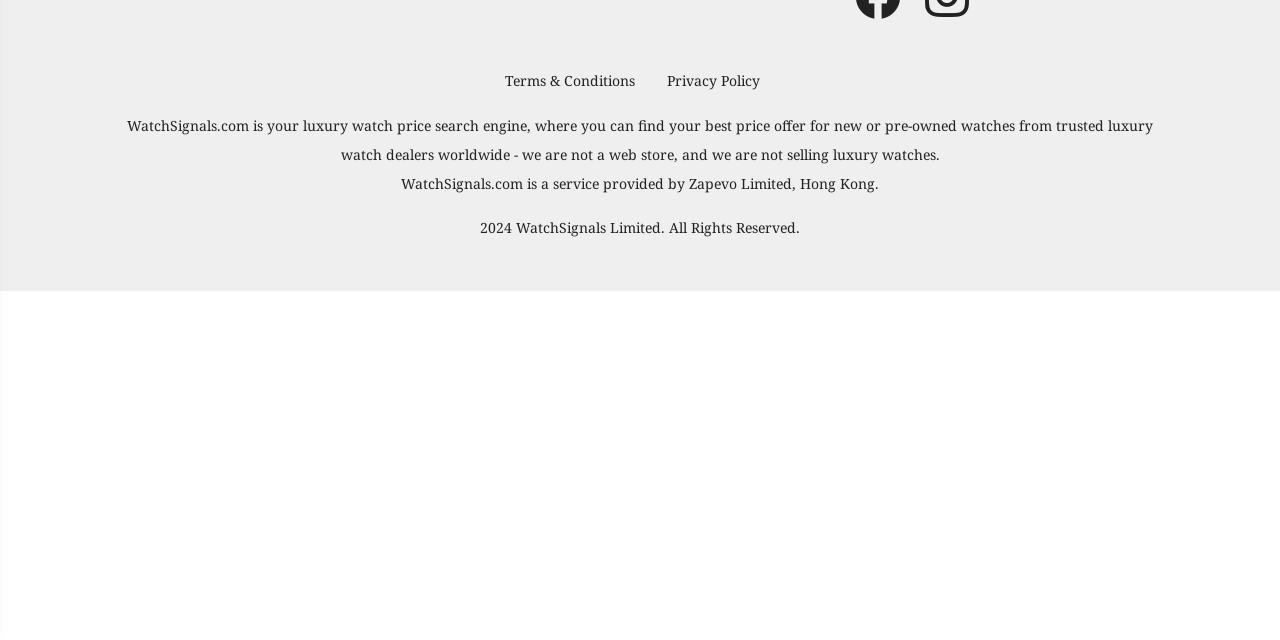Extract the bounding box coordinates of the UI element described by: "Terms & Conditions". The coordinates should include four float numbers ranging from 0 to 1, e.g., [left, top, right, bottom].

[0.394, 0.092, 0.508, 0.162]